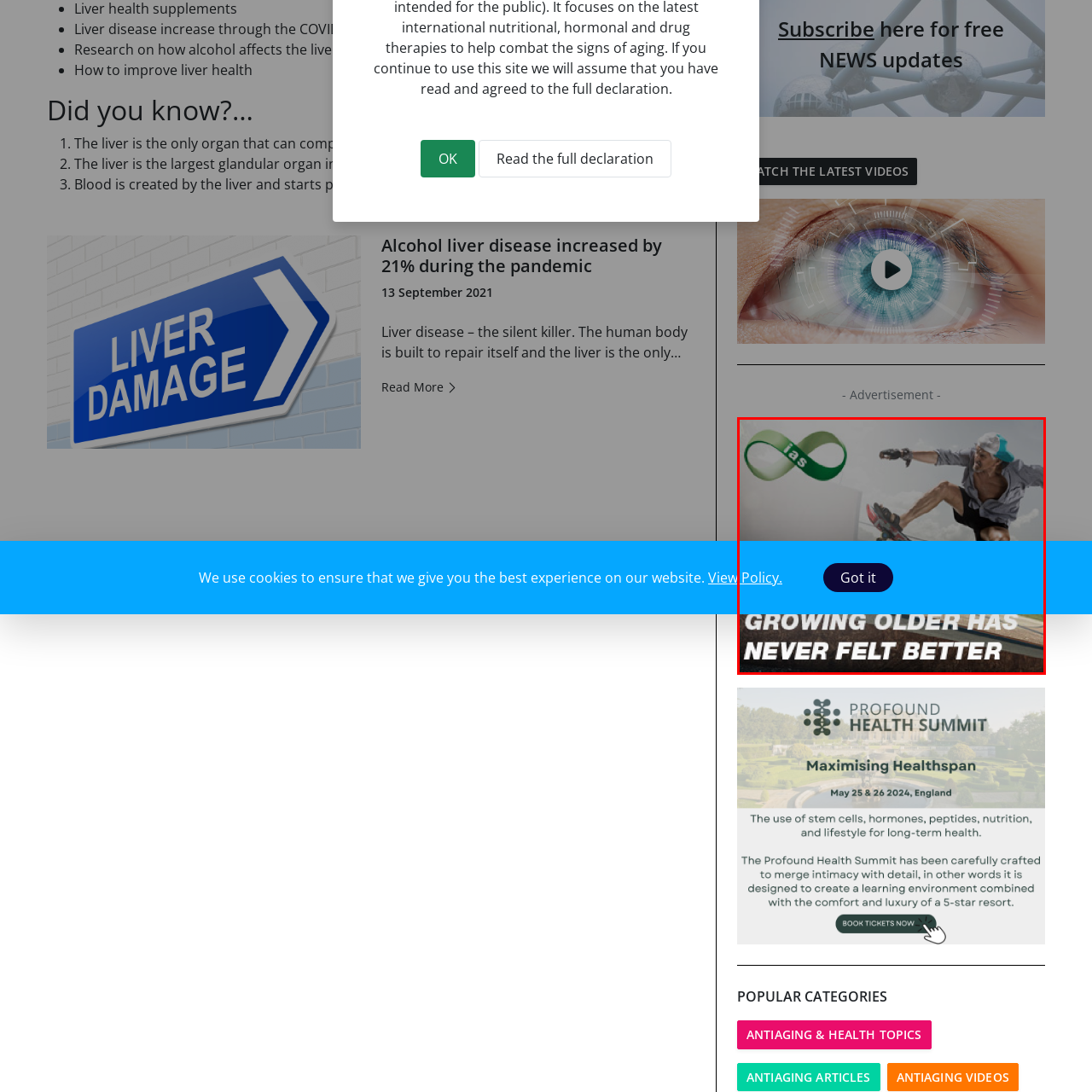Study the image enclosed in red and provide a single-word or short-phrase answer: What is the color of the elderly man's shirt?

Light blue